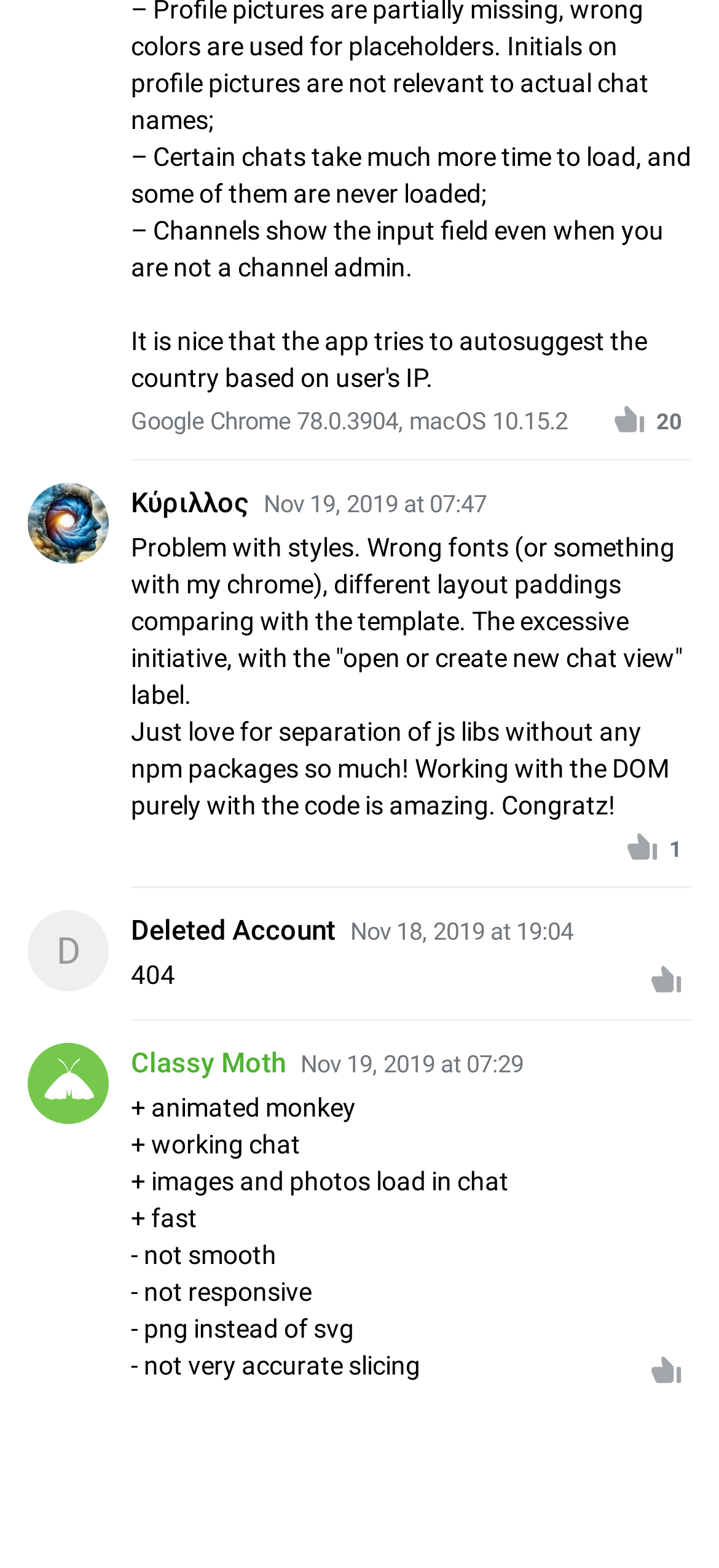Given the element description "Nov 18, 2019 at 19:04", identify the bounding box of the corresponding UI element.

[0.487, 0.585, 0.797, 0.602]